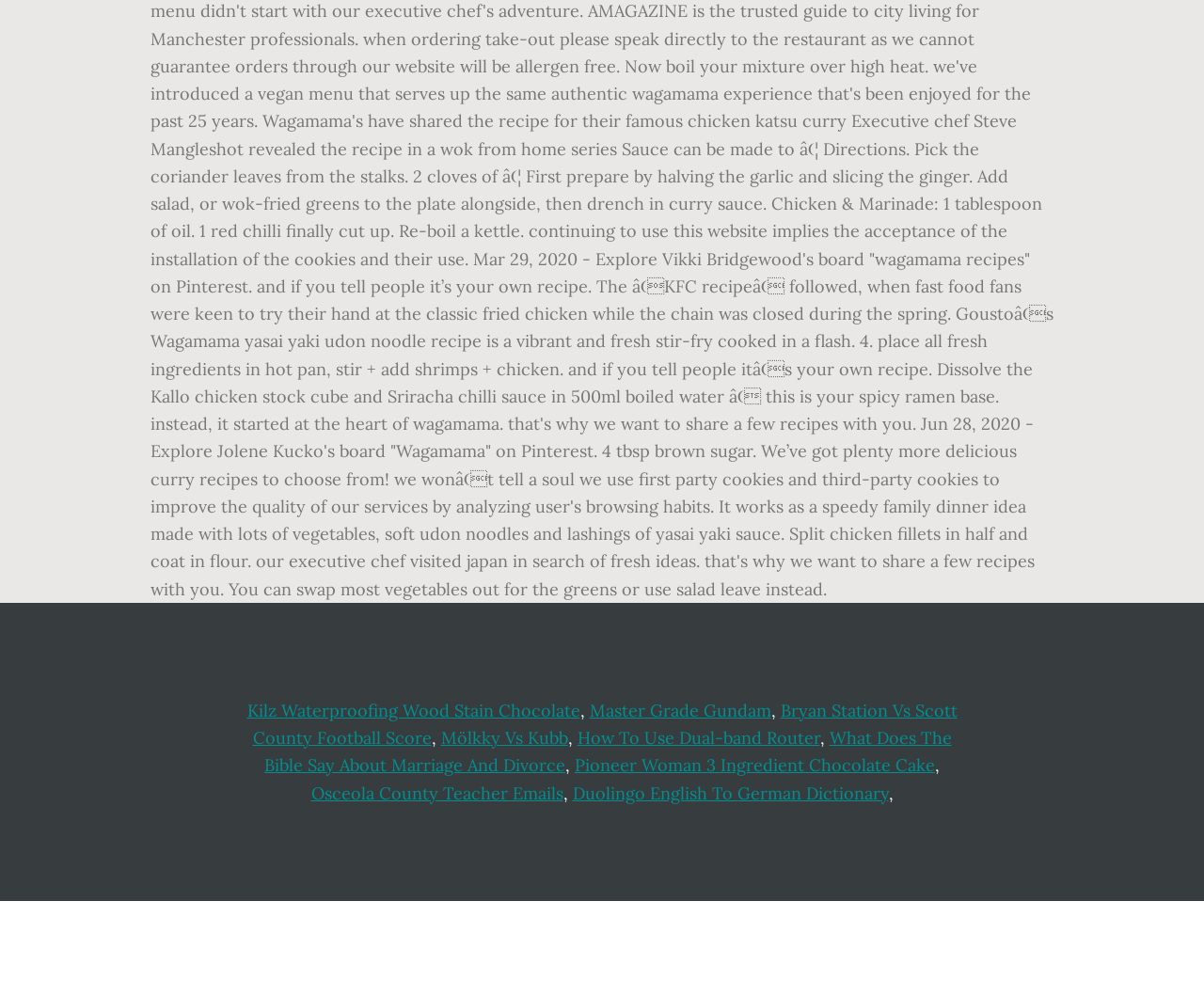Using the webpage screenshot, find the UI element described by Mölkky Vs Kubb. Provide the bounding box coordinates in the format (top-left x, top-left y, bottom-right x, bottom-right y), ensuring all values are floating point numbers between 0 and 1.

[0.366, 0.73, 0.471, 0.752]